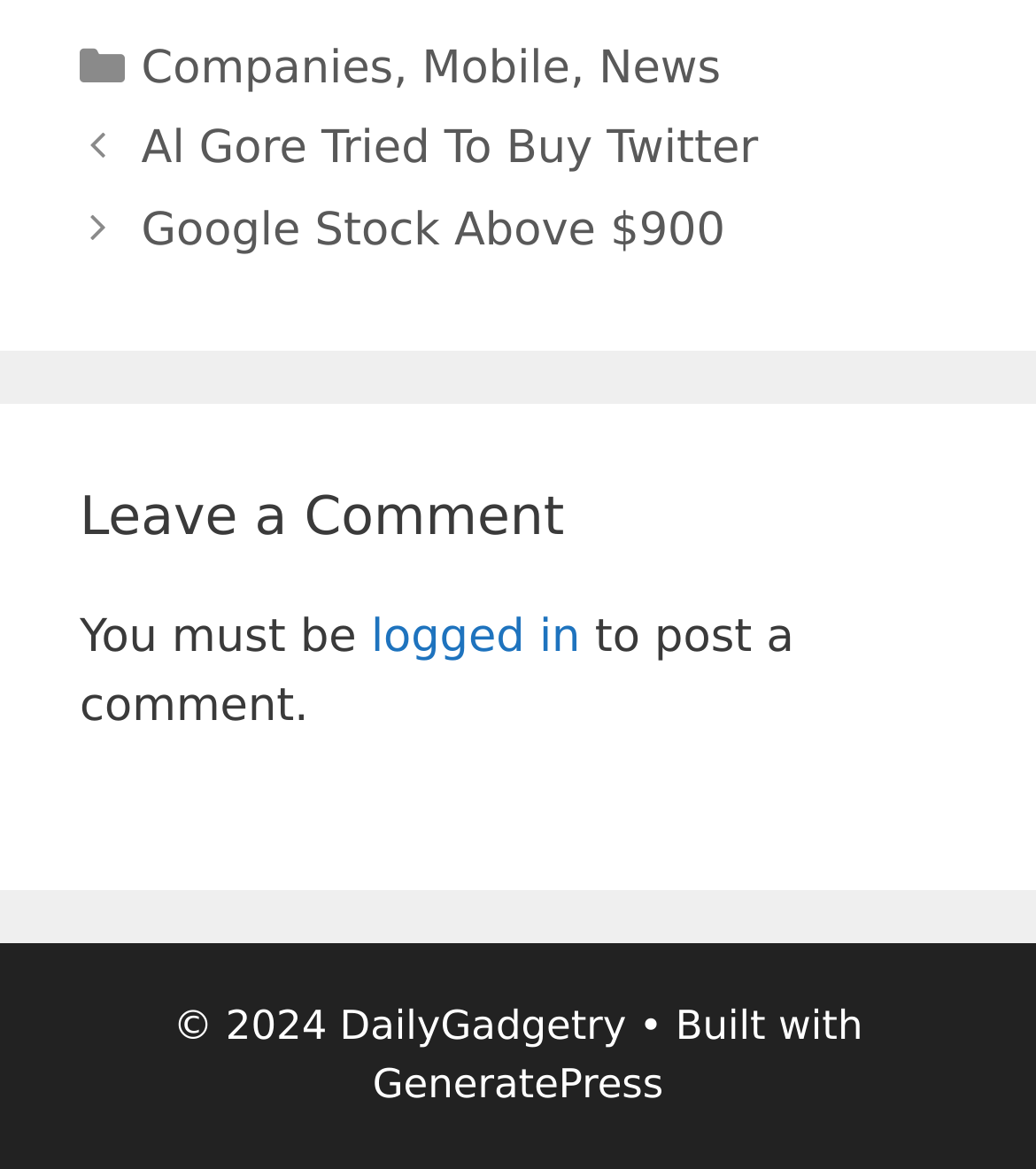Please determine the bounding box of the UI element that matches this description: GeneratePress. The coordinates should be given as (top-left x, top-left y, bottom-right x, bottom-right y), with all values between 0 and 1.

[0.36, 0.907, 0.64, 0.948]